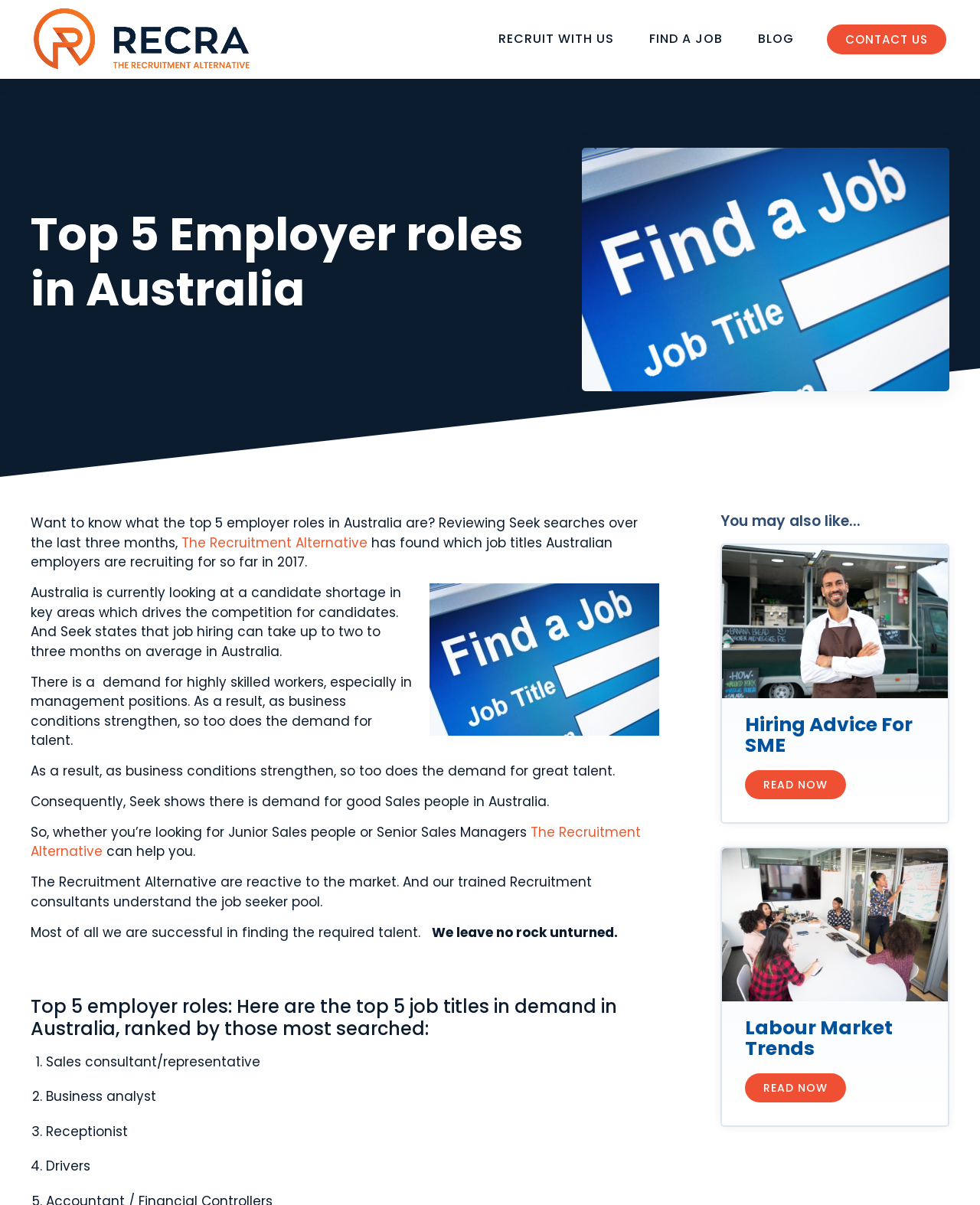Determine the bounding box coordinates of the area to click in order to meet this instruction: "Read more about 'Top 5 employer roles in Australia'".

[0.031, 0.172, 0.547, 0.263]